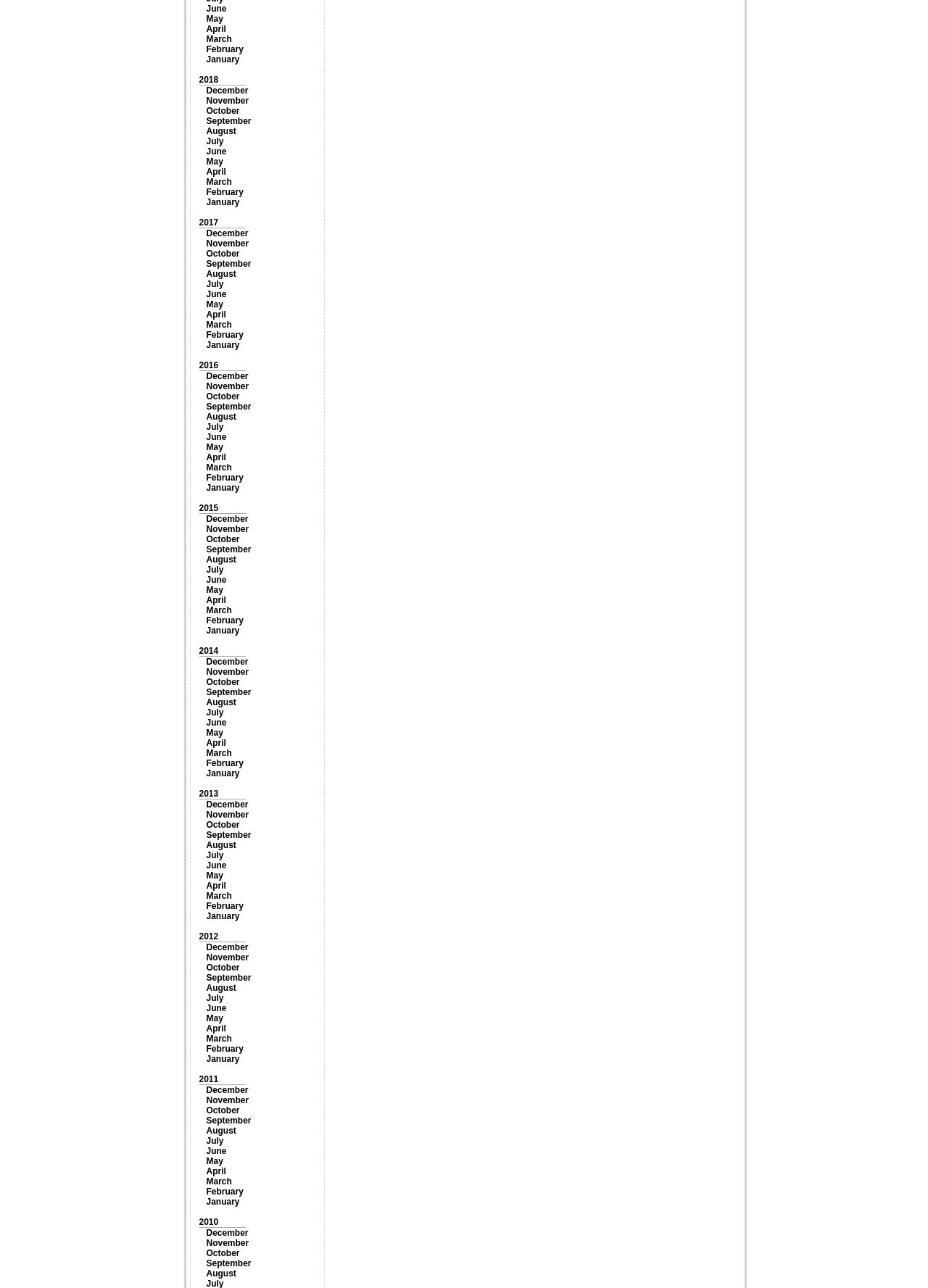Answer the following in one word or a short phrase: 
What is the earliest year listed?

2013